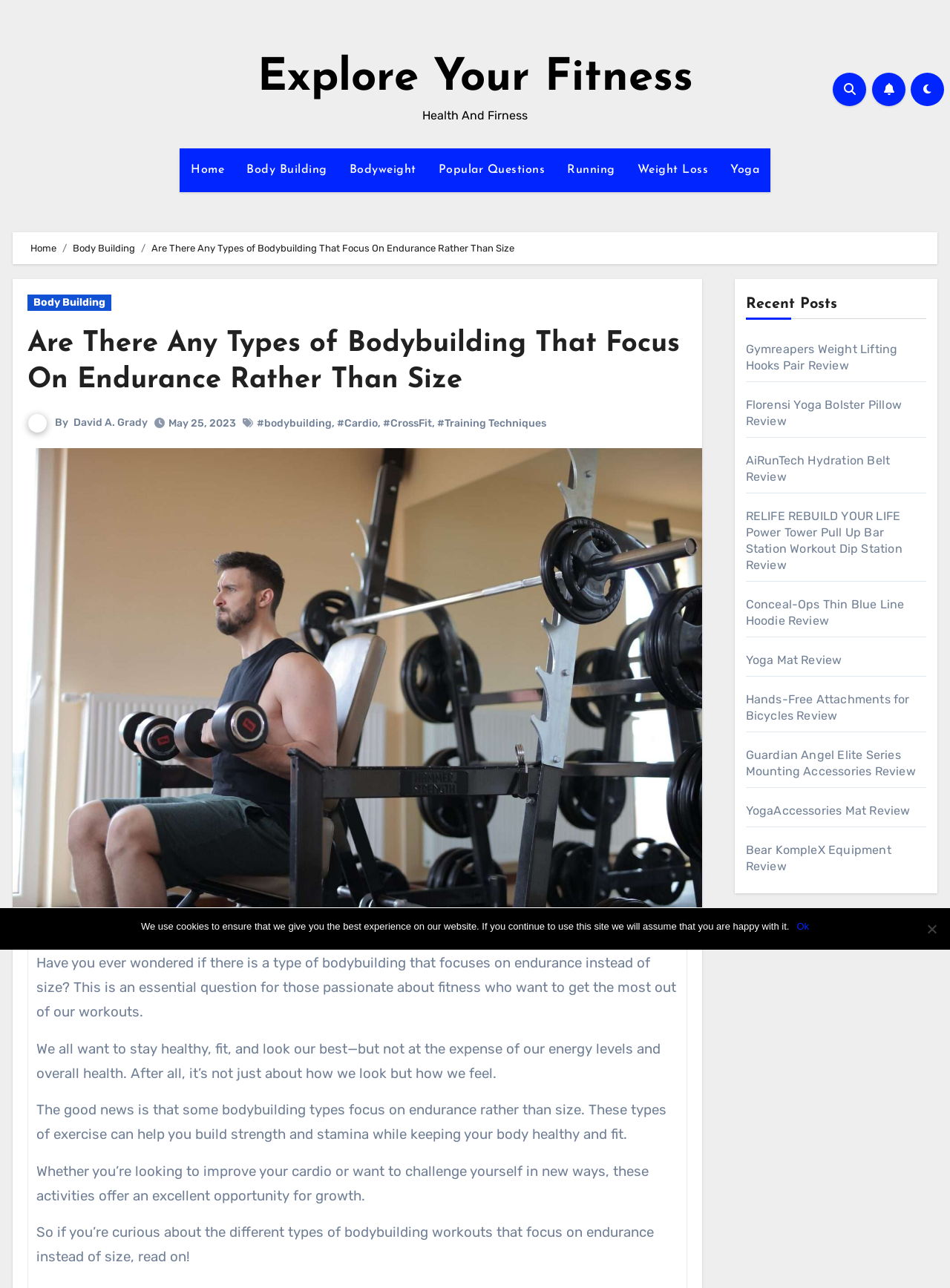Locate the bounding box coordinates of the element's region that should be clicked to carry out the following instruction: "View the 'Recent Posts' section". The coordinates need to be four float numbers between 0 and 1, i.e., [left, top, right, bottom].

[0.785, 0.225, 0.881, 0.247]